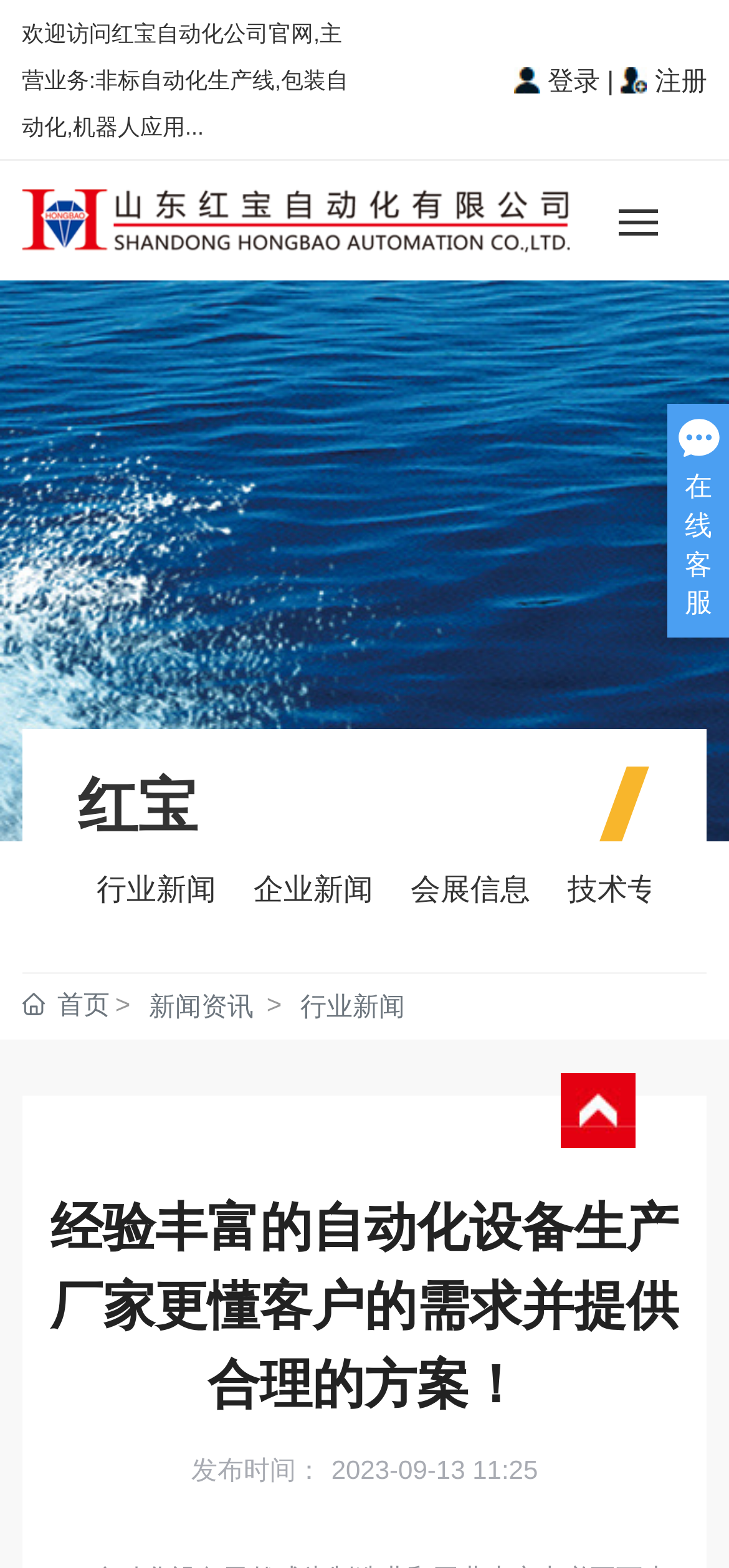Identify the bounding box coordinates of the area that should be clicked in order to complete the given instruction: "read the previous post". The bounding box coordinates should be four float numbers between 0 and 1, i.e., [left, top, right, bottom].

None